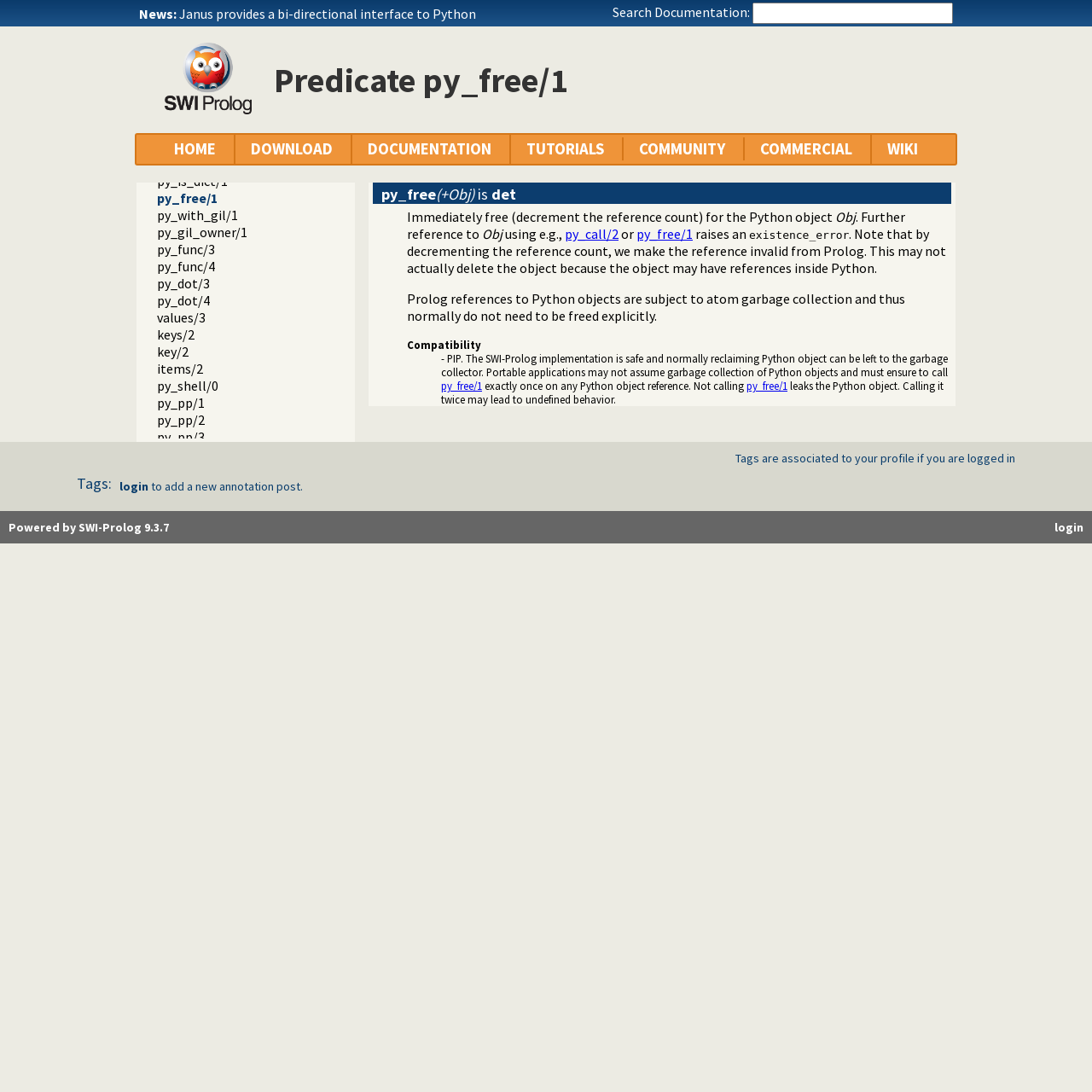Please specify the bounding box coordinates of the region to click in order to perform the following instruction: "Click on the 'Society' link".

None